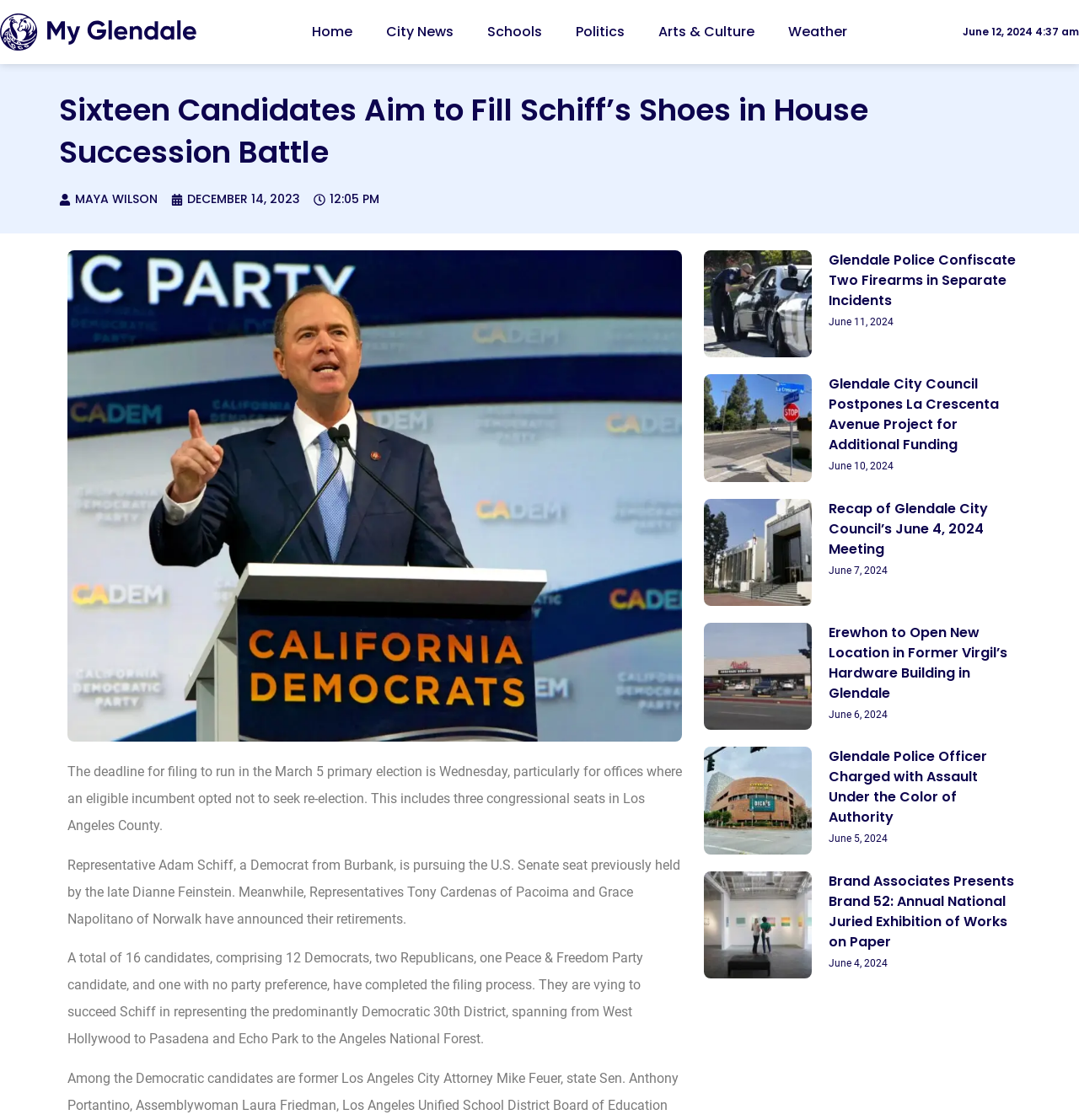Identify the bounding box of the UI element that matches this description: "December 14, 2023".

[0.159, 0.17, 0.278, 0.186]